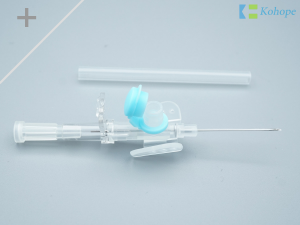What is the purpose of the product?
Look at the image and provide a short answer using one word or a phrase.

Healthcare applications